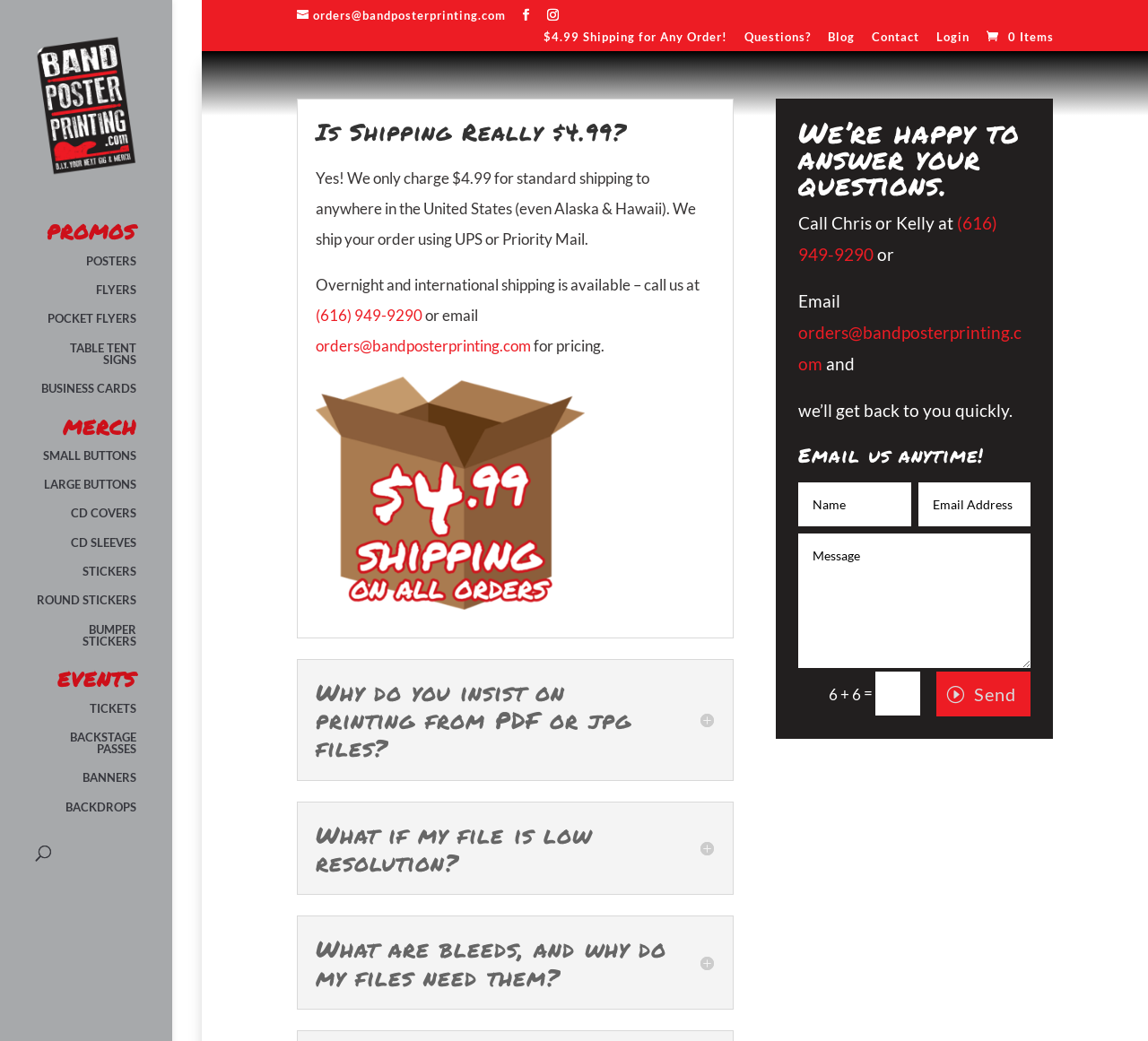Please determine the bounding box coordinates of the clickable area required to carry out the following instruction: "Read the blog post about screen ban". The coordinates must be four float numbers between 0 and 1, represented as [left, top, right, bottom].

None